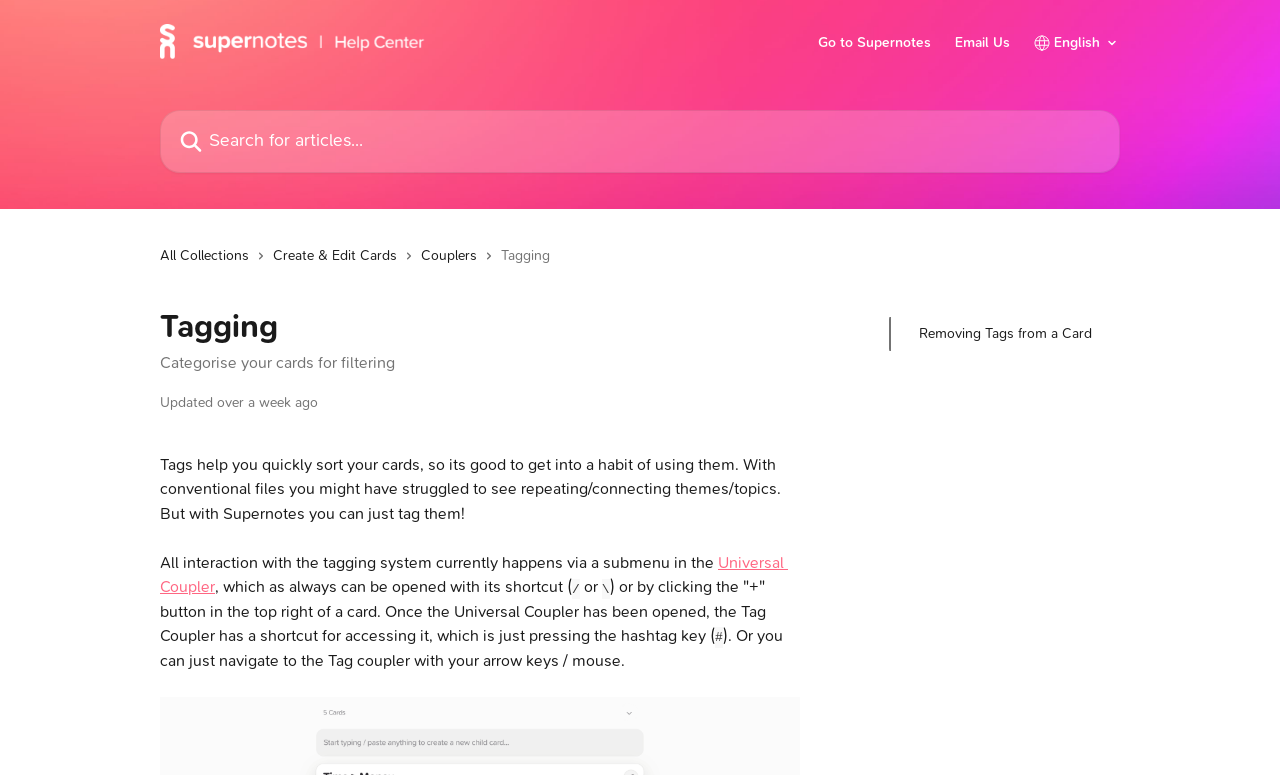Please locate the bounding box coordinates of the element that should be clicked to complete the given instruction: "Share on Facebook".

None